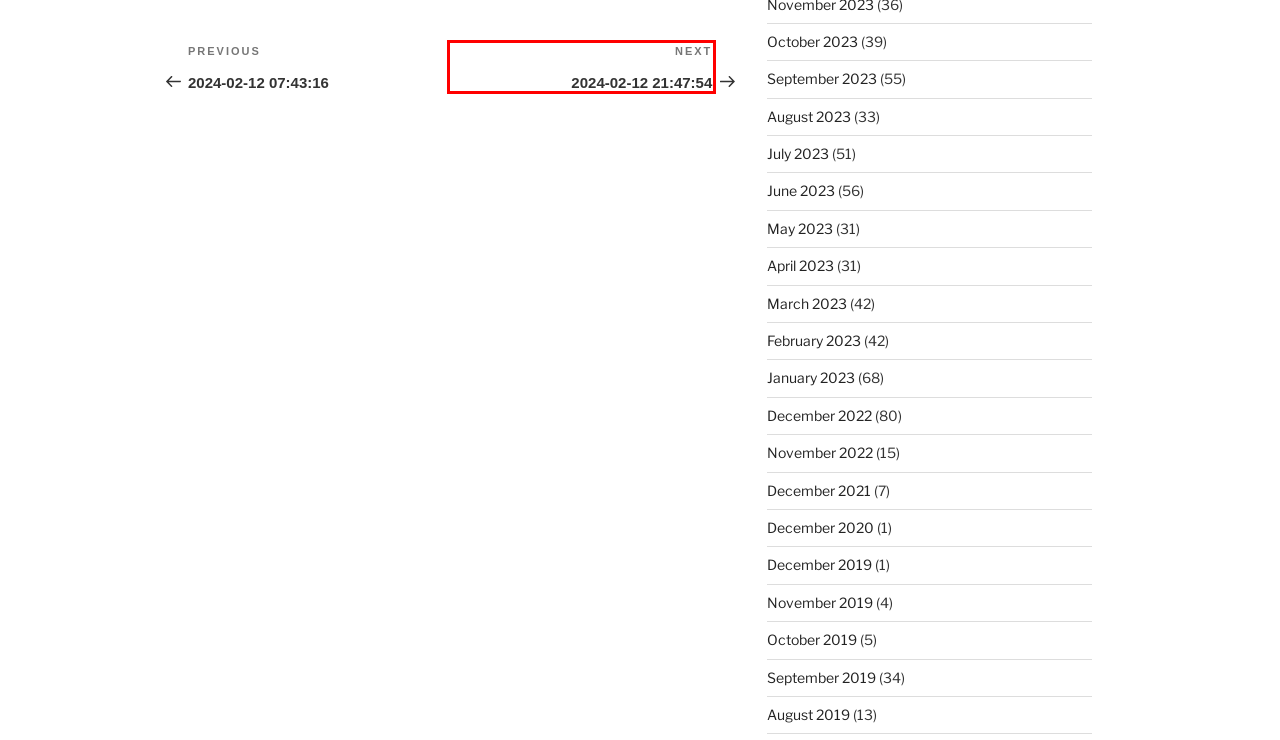You have a screenshot of a webpage with a red bounding box highlighting a UI element. Your task is to select the best webpage description that corresponds to the new webpage after clicking the element. Here are the descriptions:
A. August 2023 – Ross's Micro Blog
B. November 2022 – Ross's Micro Blog
C. December 2020 – Ross's Micro Blog
D. August 2019 – Ross's Micro Blog
E. March 2023 – Ross's Micro Blog
F. September 2019 – Ross's Micro Blog
G. October 2023 – Ross's Micro Blog
H. 2024-02-12 21:47:54 – Ross's Micro Blog

H